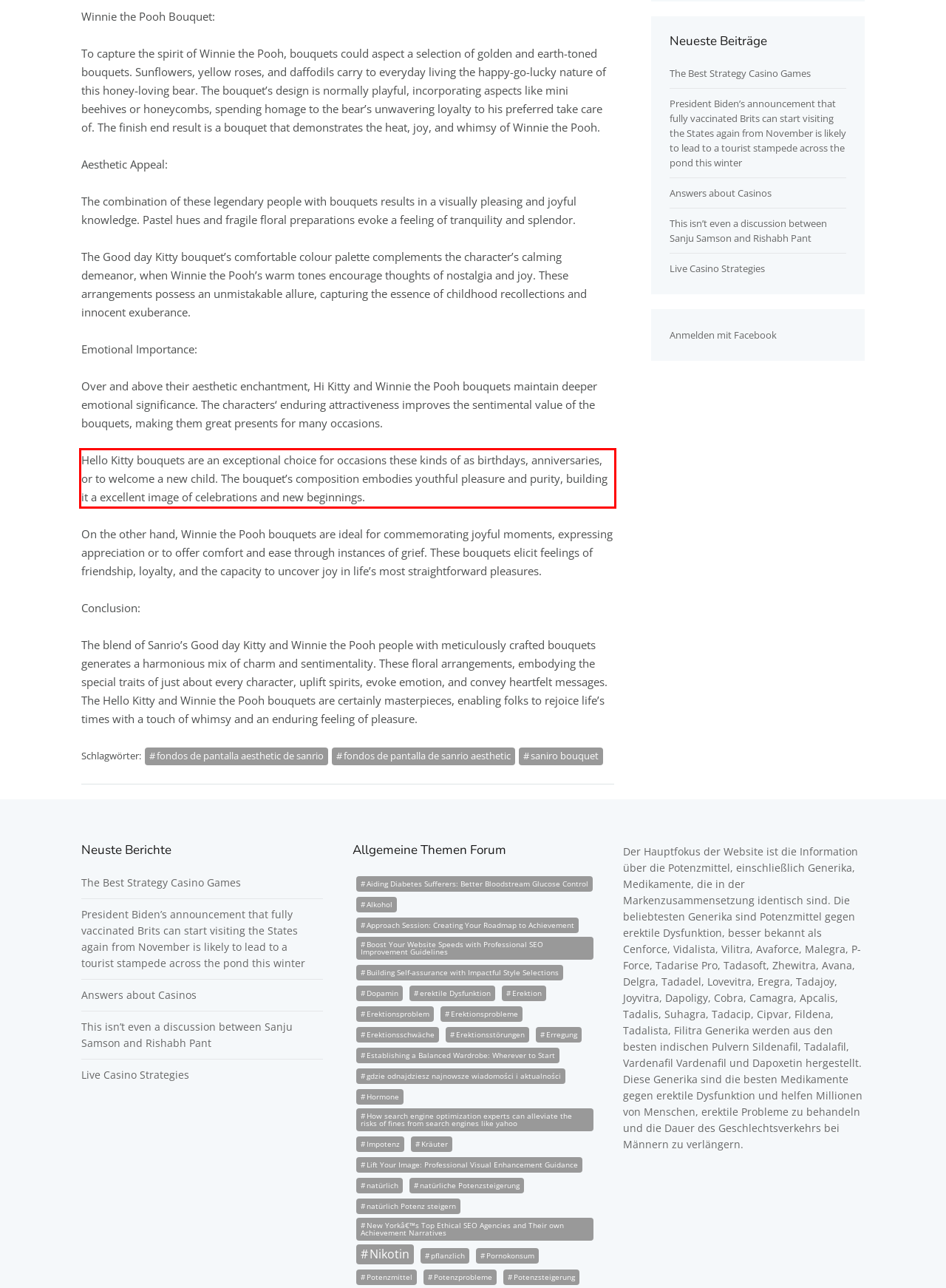Your task is to recognize and extract the text content from the UI element enclosed in the red bounding box on the webpage screenshot.

Hello Kitty bouquets are an exceptional choice for occasions these kinds of as birthdays, anniversaries, or to welcome a new child. The bouquet’s composition embodies youthful pleasure and purity, building it a excellent image of celebrations and new beginnings.